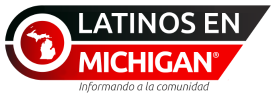What is the shape included in the logo?
Offer a detailed and exhaustive answer to the question.

The logo includes a graphic representation of the state of Michigan, which enhances its relevance and regional focus.